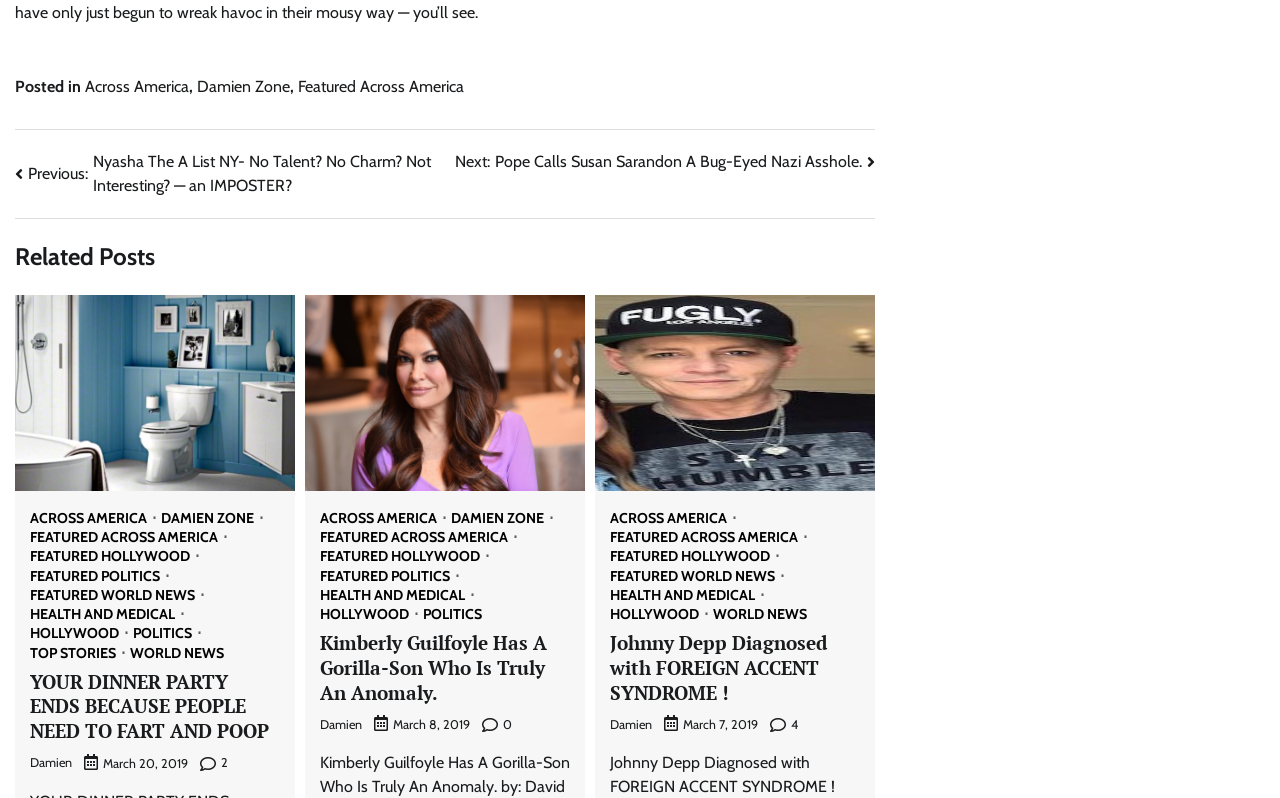Answer the question in a single word or phrase:
What is the author of the post 'Johnny Depp Diagnosed with FOREIGN ACCENT SYNDROME!'?

Damien